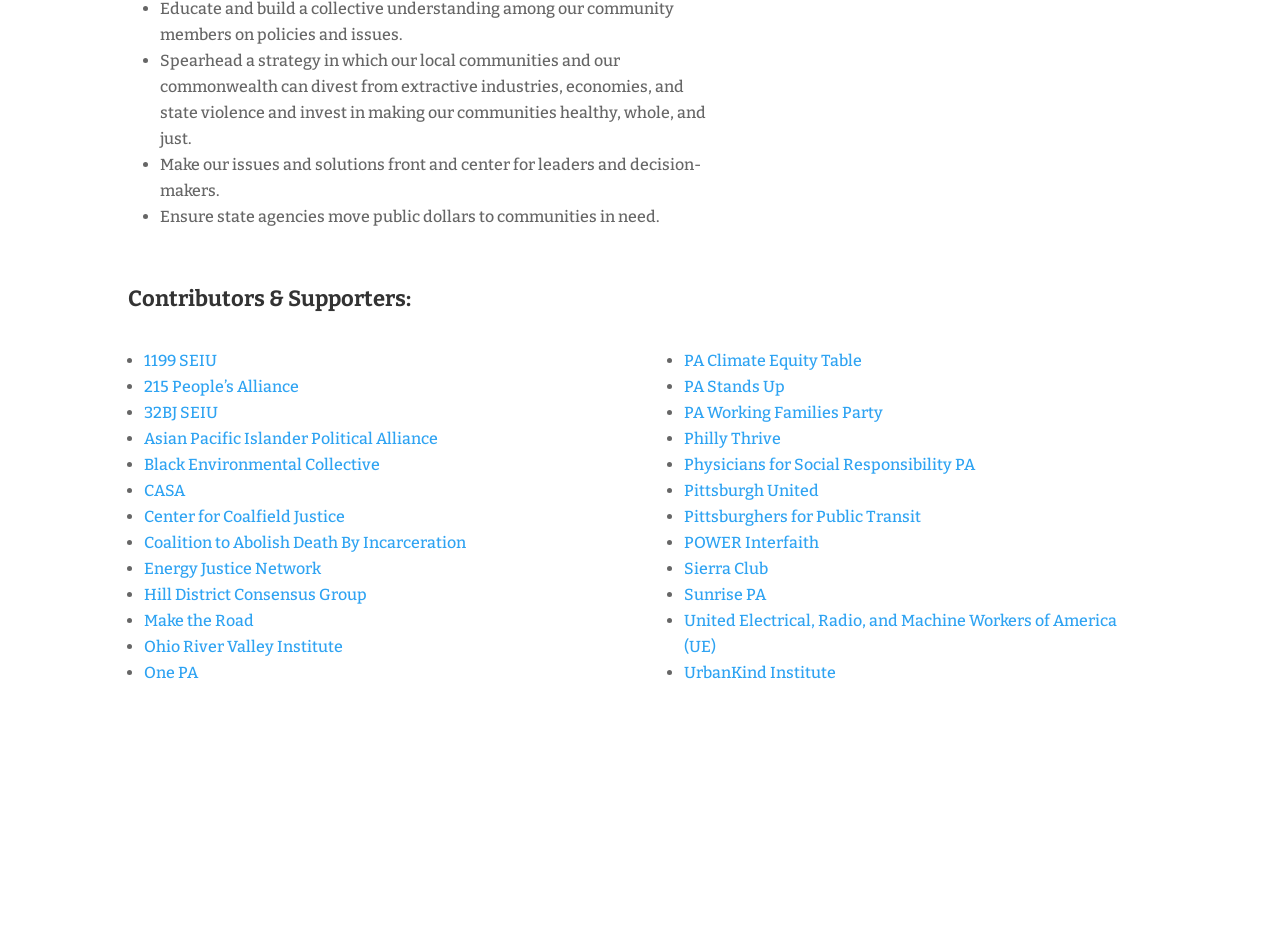What is the tone of the webpage?
Please provide a comprehensive answer to the question based on the webpage screenshot.

The tone of the webpage is advocative, as it presents a clear strategy and lists supporters, indicating a call to action and a sense of urgency around the issues addressed.